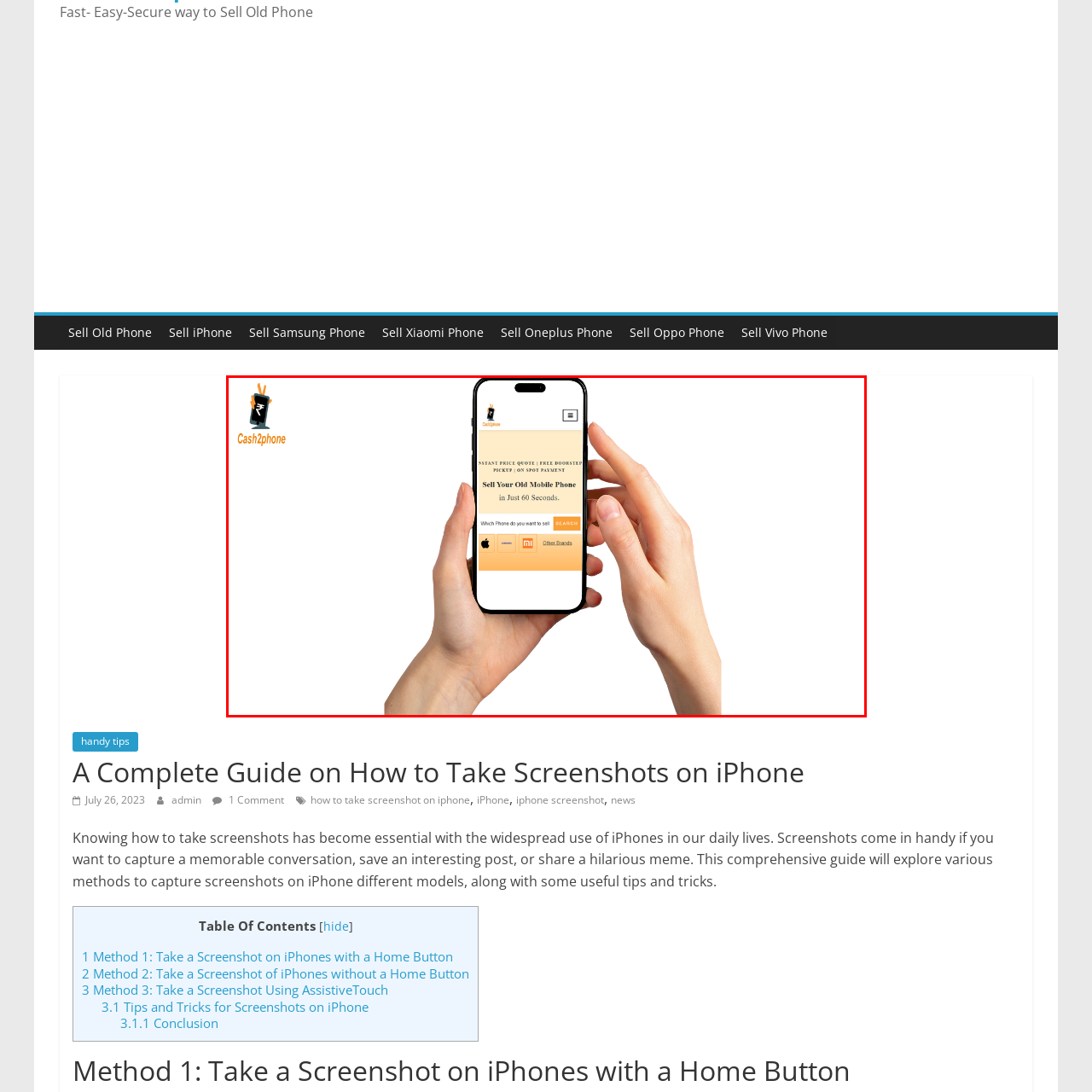Describe extensively the image that is situated inside the red border.

The image depicts a person holding a smartphone displaying the Cash2phone website. The screen prominently features a call-to-action encouraging users to sell their old mobile phones in just 60 seconds. The text emphasizes the speed and ease of the service, with options for popular brands like iPhone and Xiaomi, along with the option to search for other brands. The design suggests a user-friendly interface, ideal for individuals looking to quickly and securely exchange their old devices for cash. The overall aesthetic is modern and appealing, aligning with the theme of convenience in selling used phones.